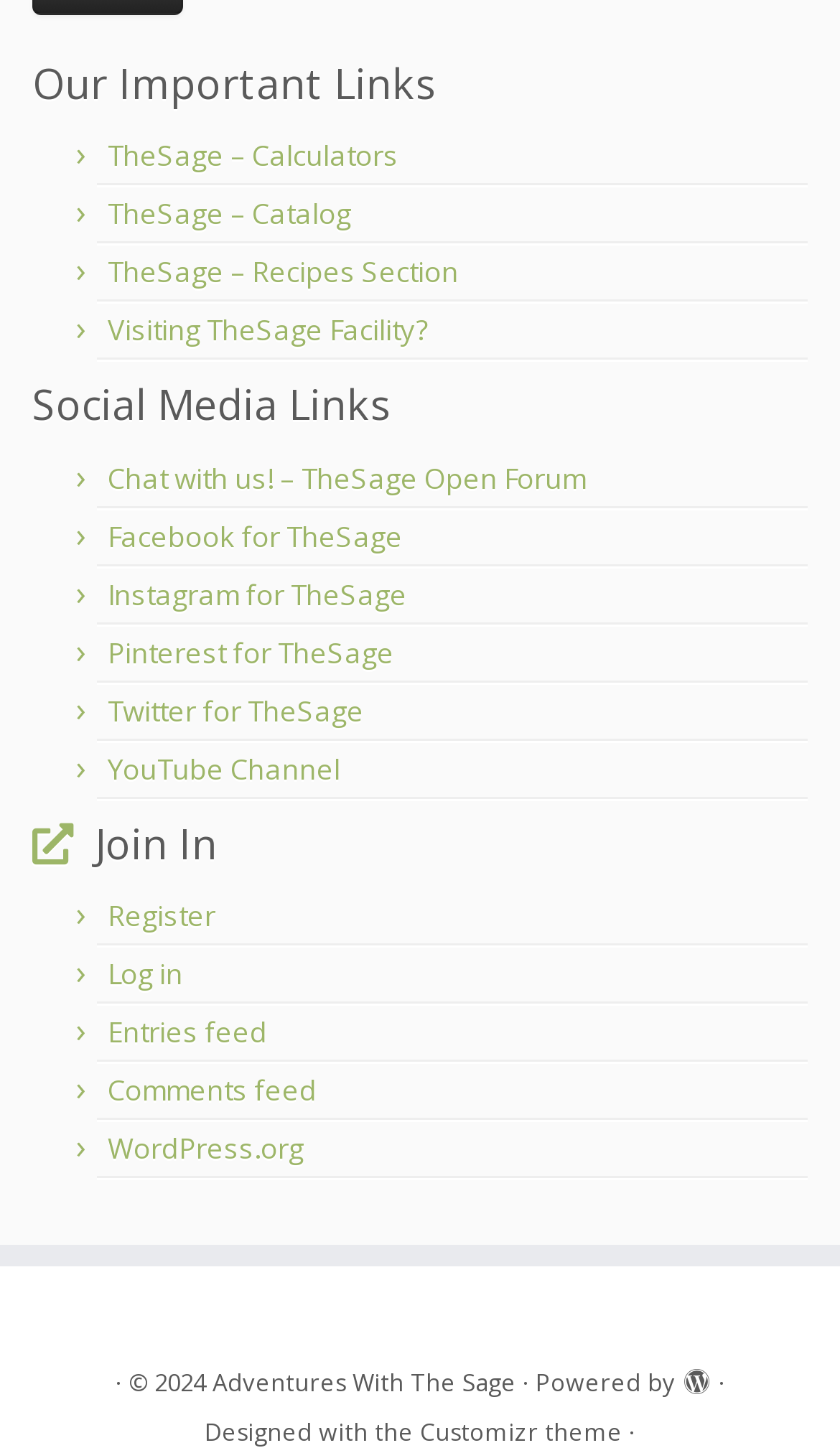Indicate the bounding box coordinates of the element that needs to be clicked to satisfy the following instruction: "Go to Adventures With The Sage". The coordinates should be four float numbers between 0 and 1, i.e., [left, top, right, bottom].

[0.253, 0.935, 0.614, 0.966]